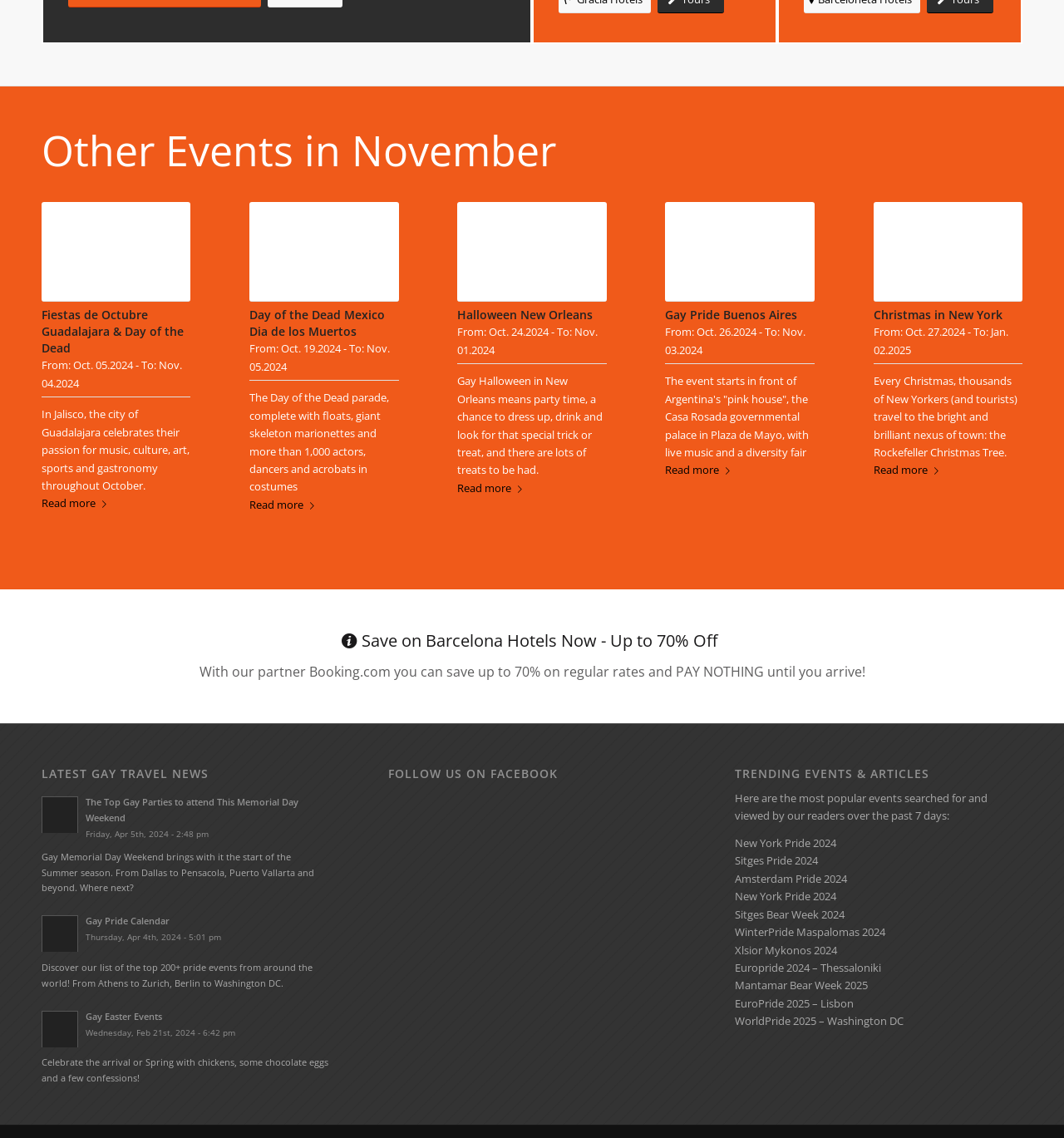Please determine the bounding box coordinates for the element that should be clicked to follow these instructions: "Explore Halloween New Orleans".

[0.43, 0.421, 0.497, 0.438]